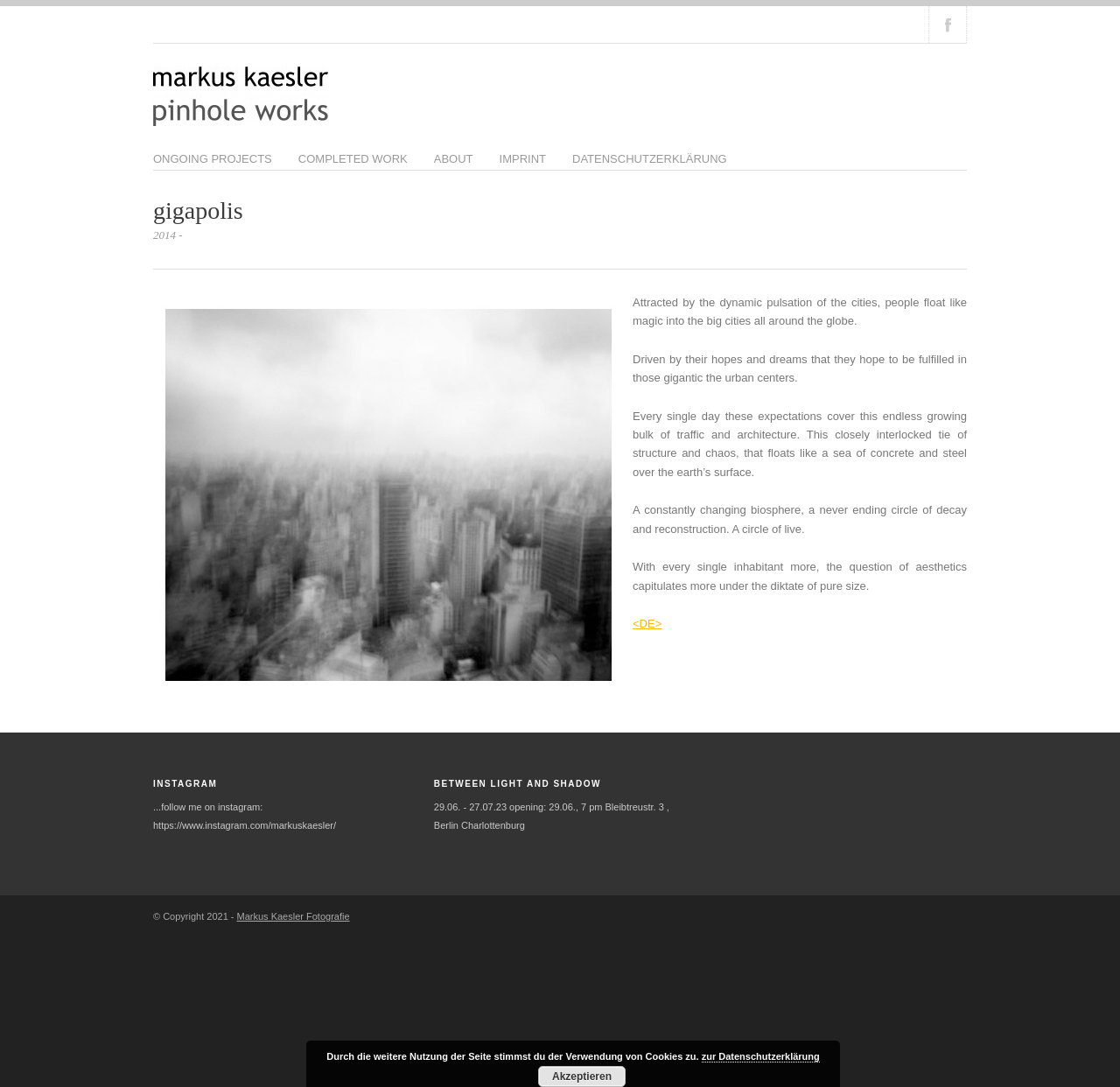What is the photographer's name?
Answer with a single word or phrase by referring to the visual content.

Markus Kaesler